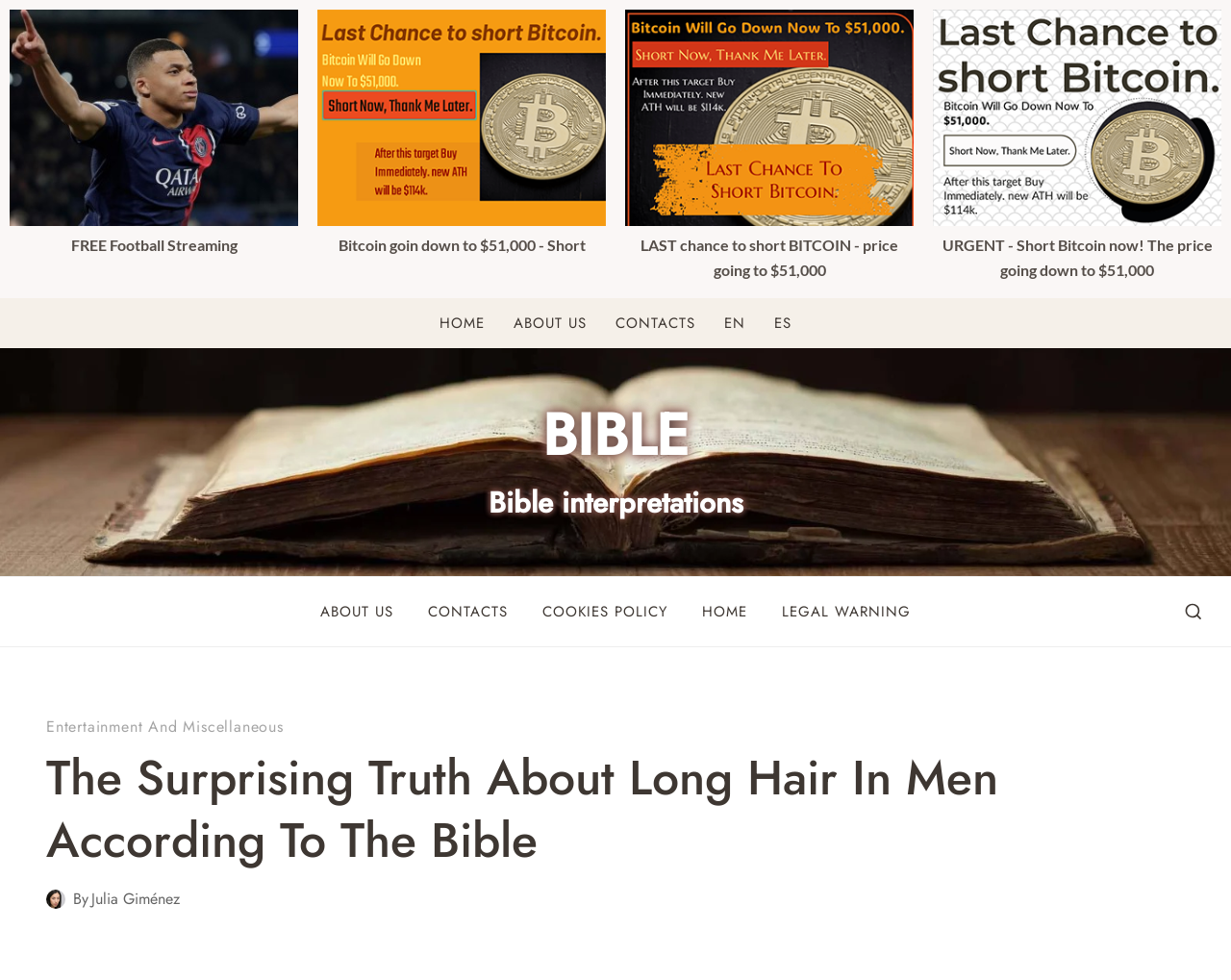What is the text above the author's image?
Analyze the image and deliver a detailed answer to the question.

I examined the section containing the author's image and found the static text 'By' above it.